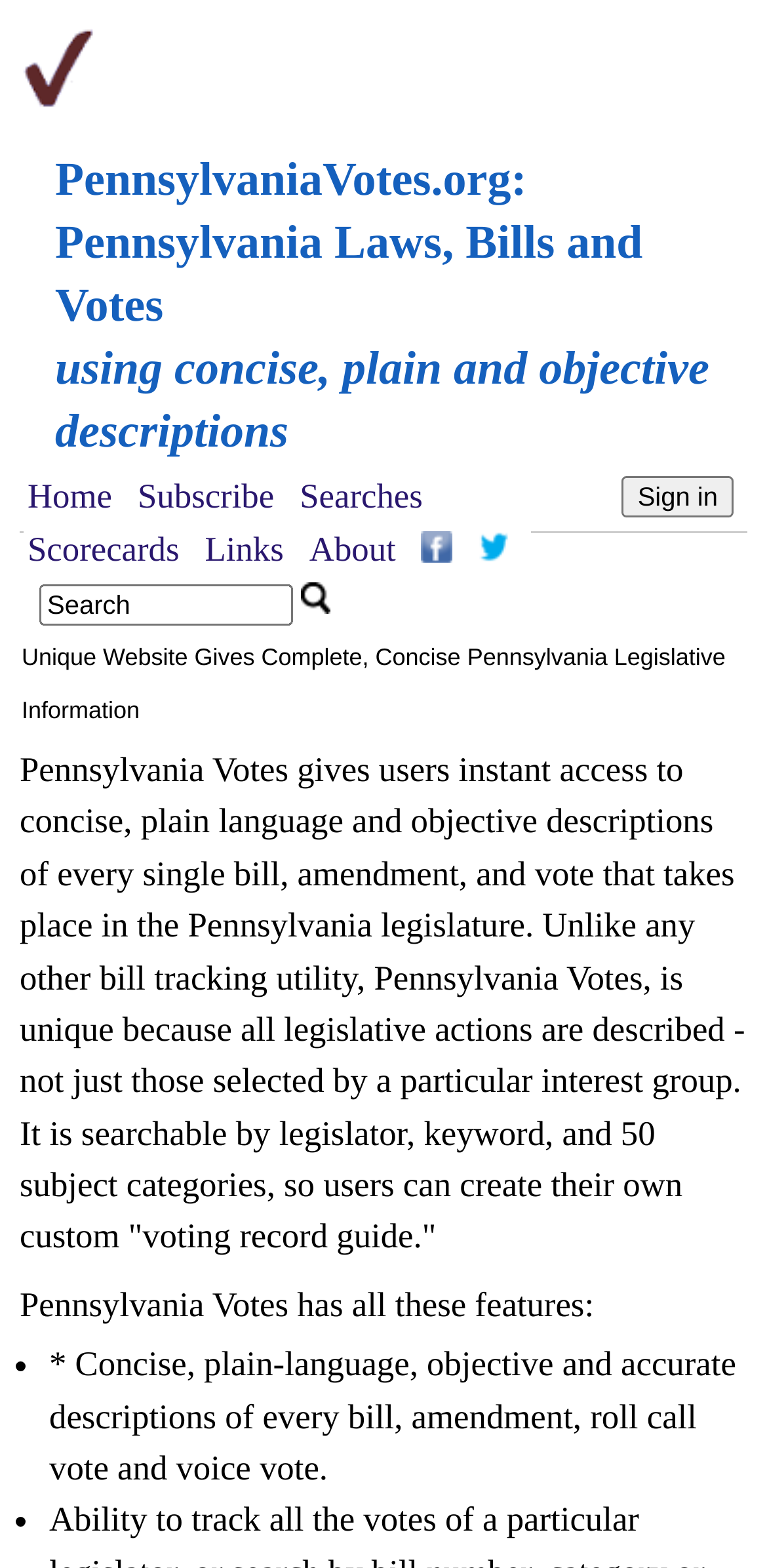How can users search for legislative information?
Look at the image and respond to the question as thoroughly as possible.

According to the website's description, users can search for legislative information by legislator, keyword, or one of 50 subject categories, allowing them to create their own custom 'voting record guide'.